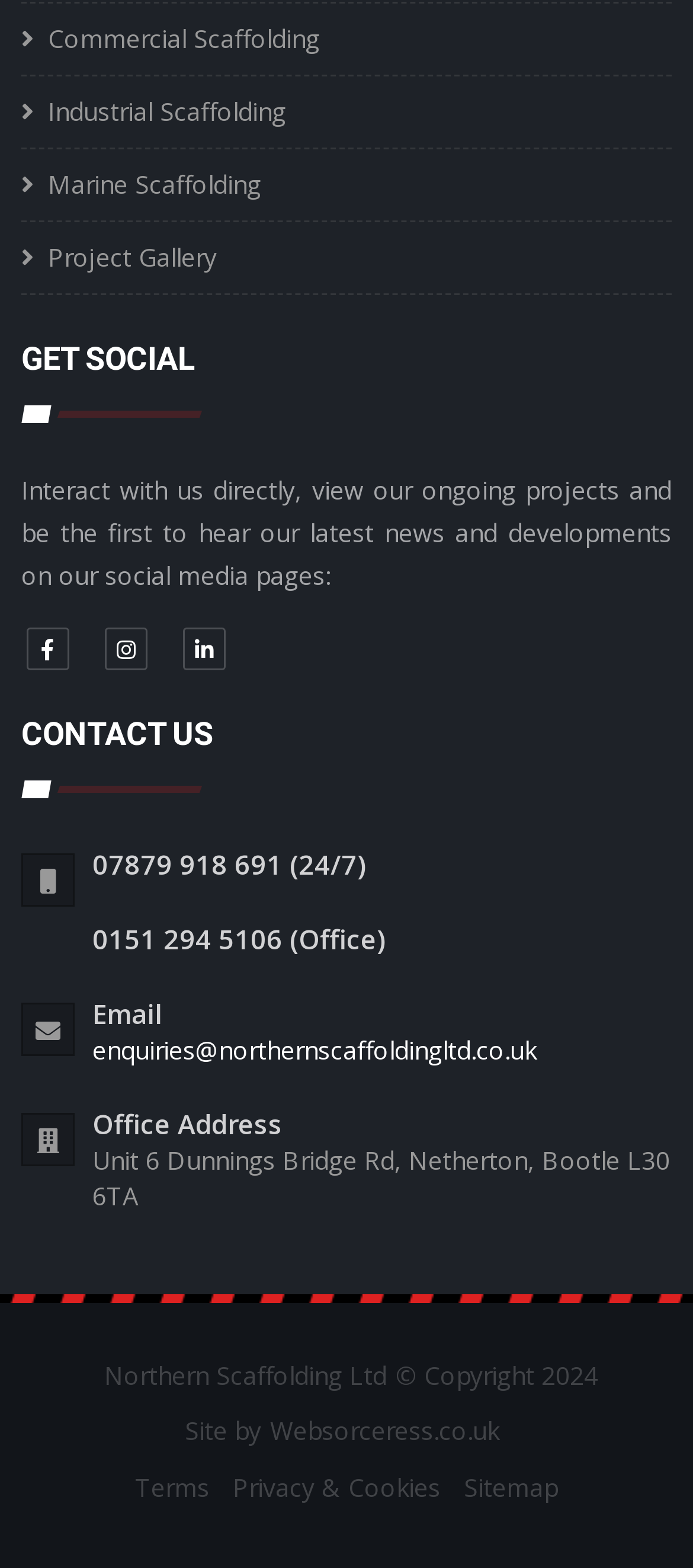Determine the bounding box coordinates of the target area to click to execute the following instruction: "Contact us through email."

[0.133, 0.658, 0.774, 0.68]